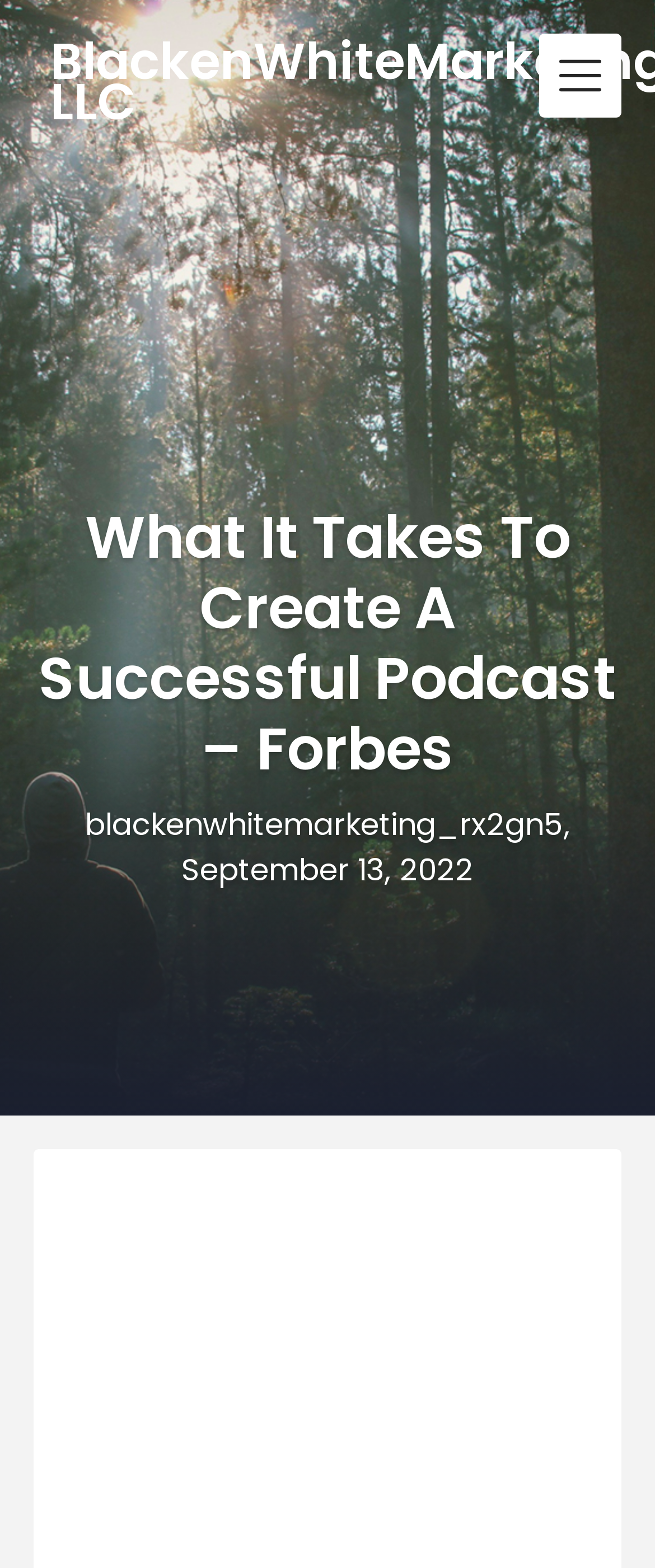Please reply with a single word or brief phrase to the question: 
What is the author of the article looking at?

Photo